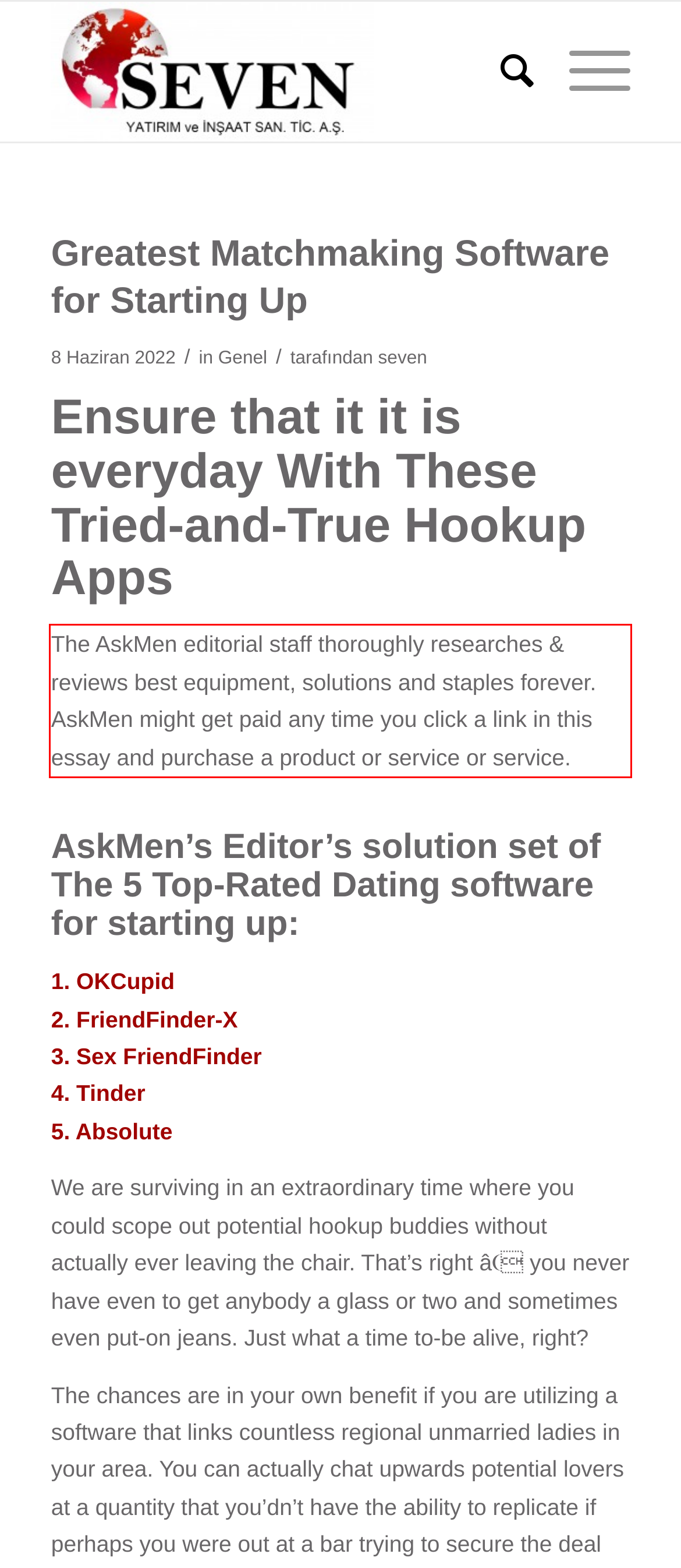Using the provided screenshot of a webpage, recognize and generate the text found within the red rectangle bounding box.

The AskMen editorial staff thoroughly researches & reviews best equipment, solutions and staples forever. AskMen might get paid any time you click a link in this essay and purchase a product or service or service.